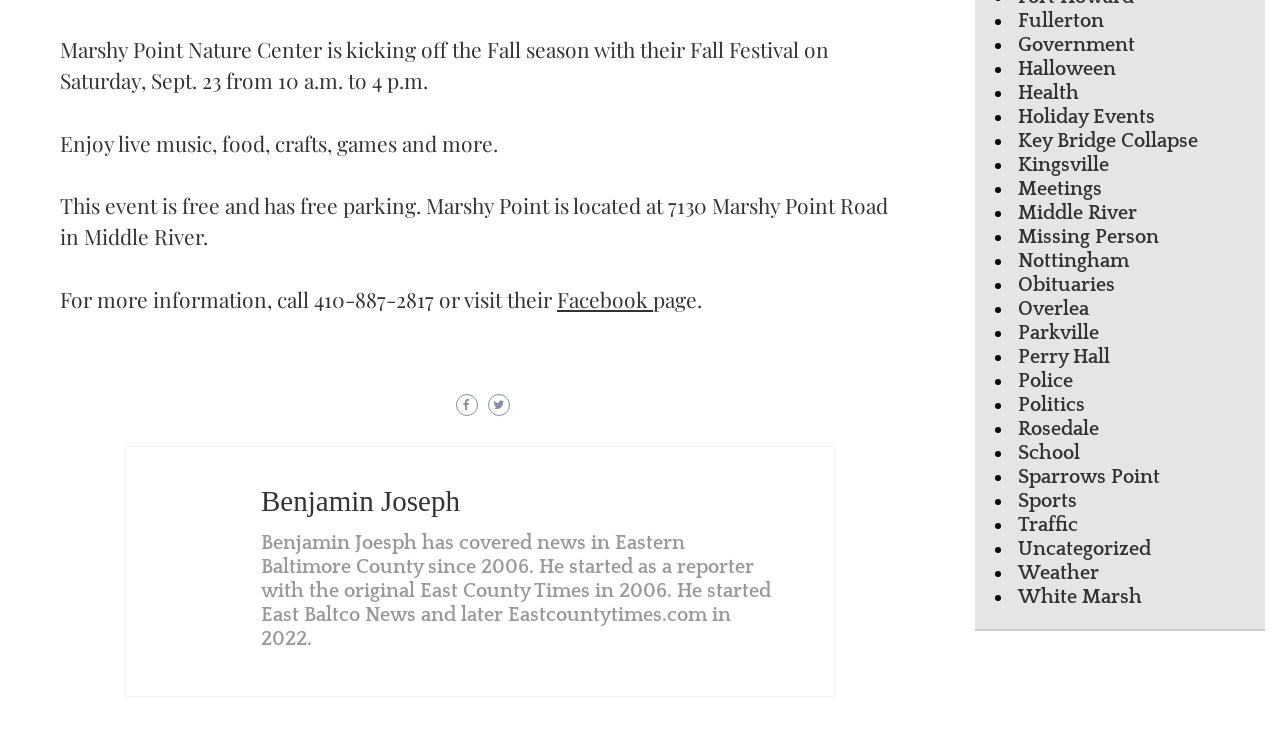Please answer the following question using a single word or phrase: 
What is the event mentioned in the article?

Fall Festival